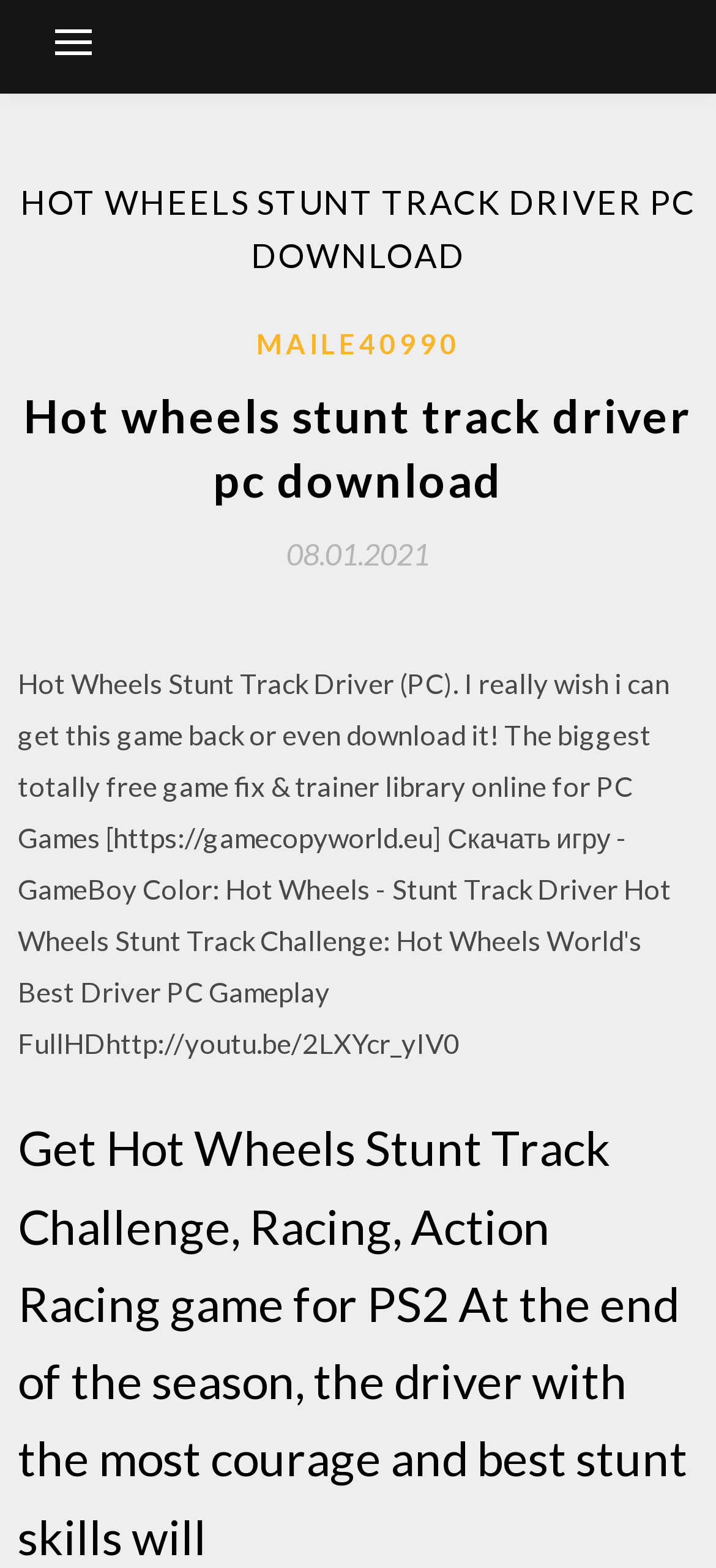Is the primary menu expanded?
Based on the screenshot, provide your answer in one word or phrase.

False